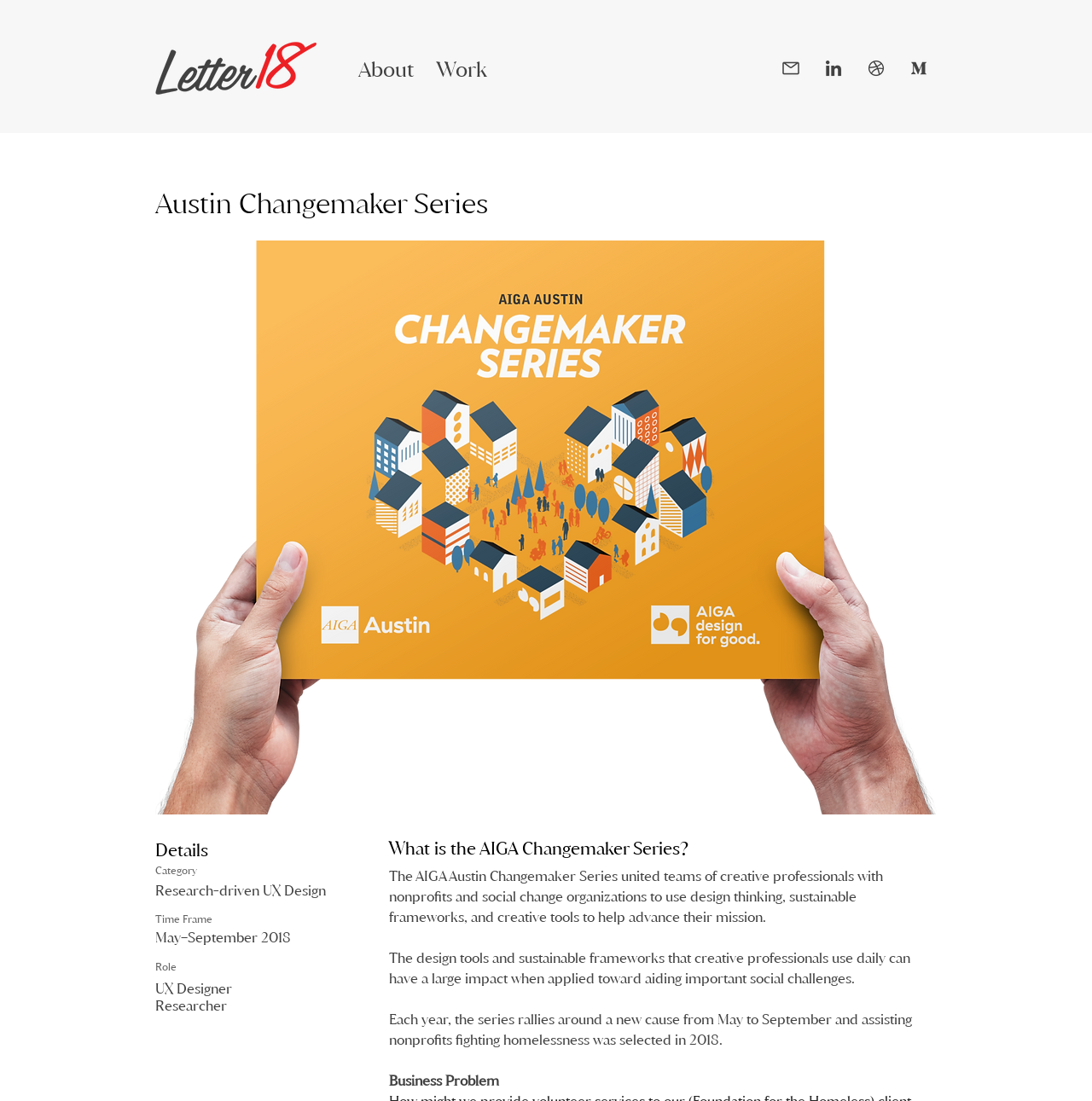How many social media links are there?
Carefully analyze the image and provide a thorough answer to the question.

I found the answer by looking at the top-right corner of the webpage where there are three social media links: LinkedIn, Dribbble, and Medium.